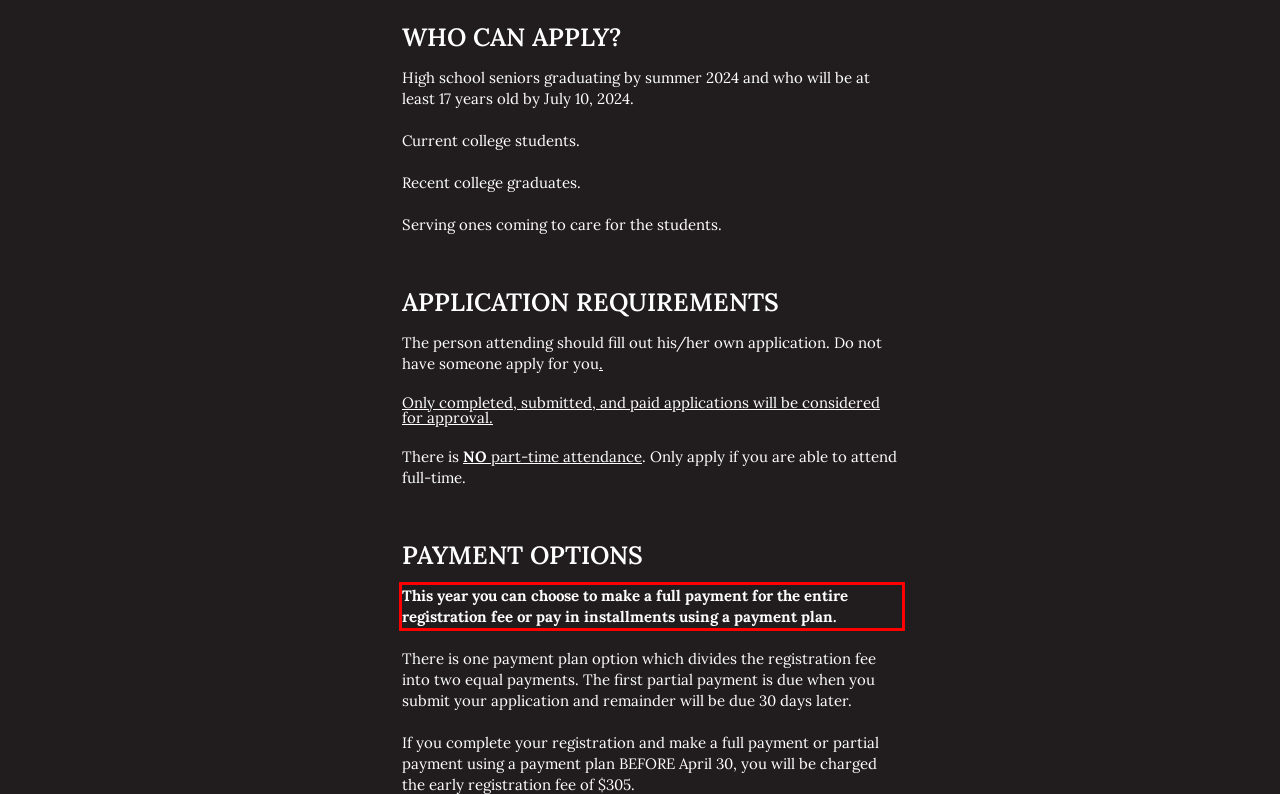Analyze the screenshot of the webpage and extract the text from the UI element that is inside the red bounding box.

This year you can choose to make a full payment for the entire registration fee or pay in installments using a payment plan.